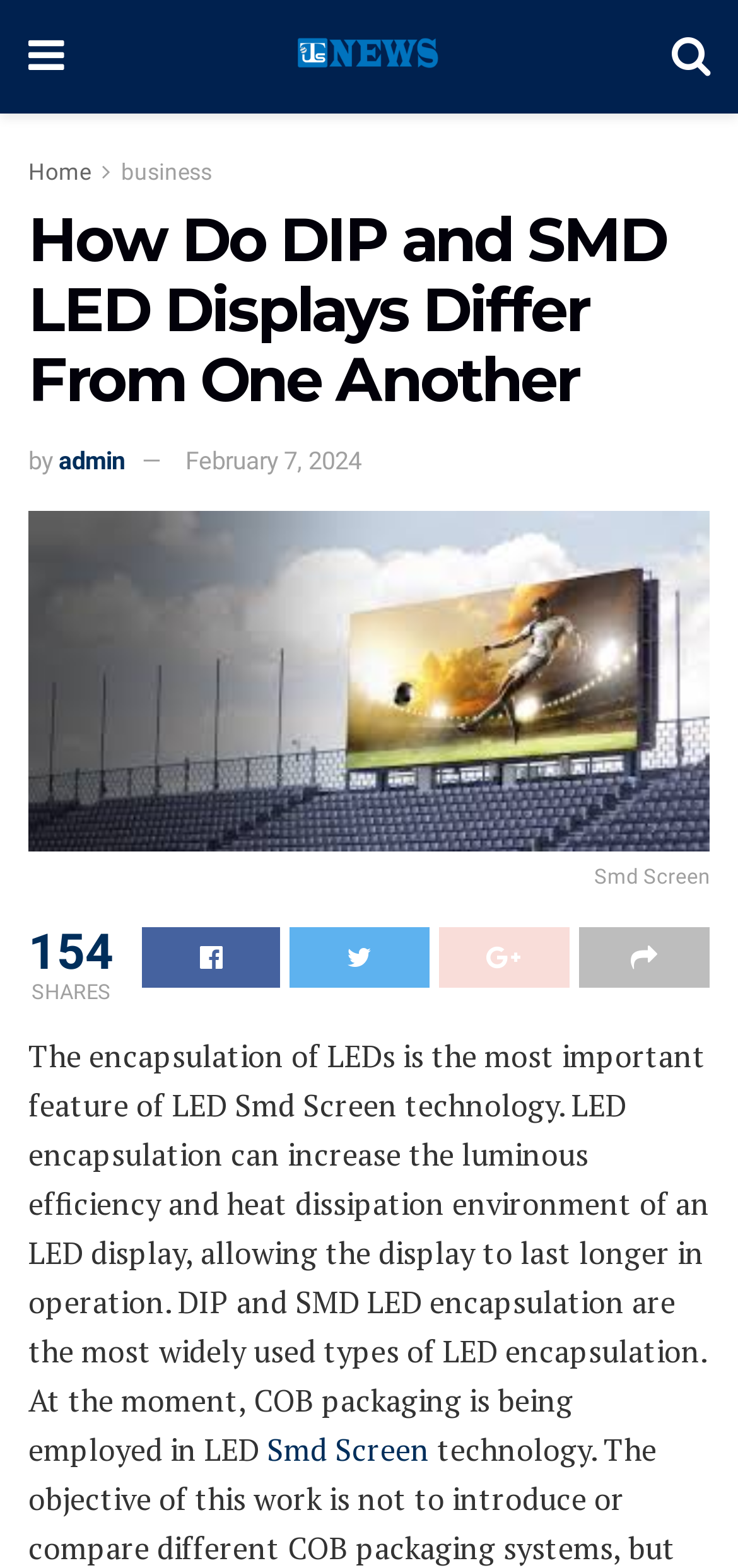Using floating point numbers between 0 and 1, provide the bounding box coordinates in the format (top-left x, top-left y, bottom-right x, bottom-right y). Locate the UI element described here: alt="ITsNews"

[0.401, 0.012, 0.597, 0.06]